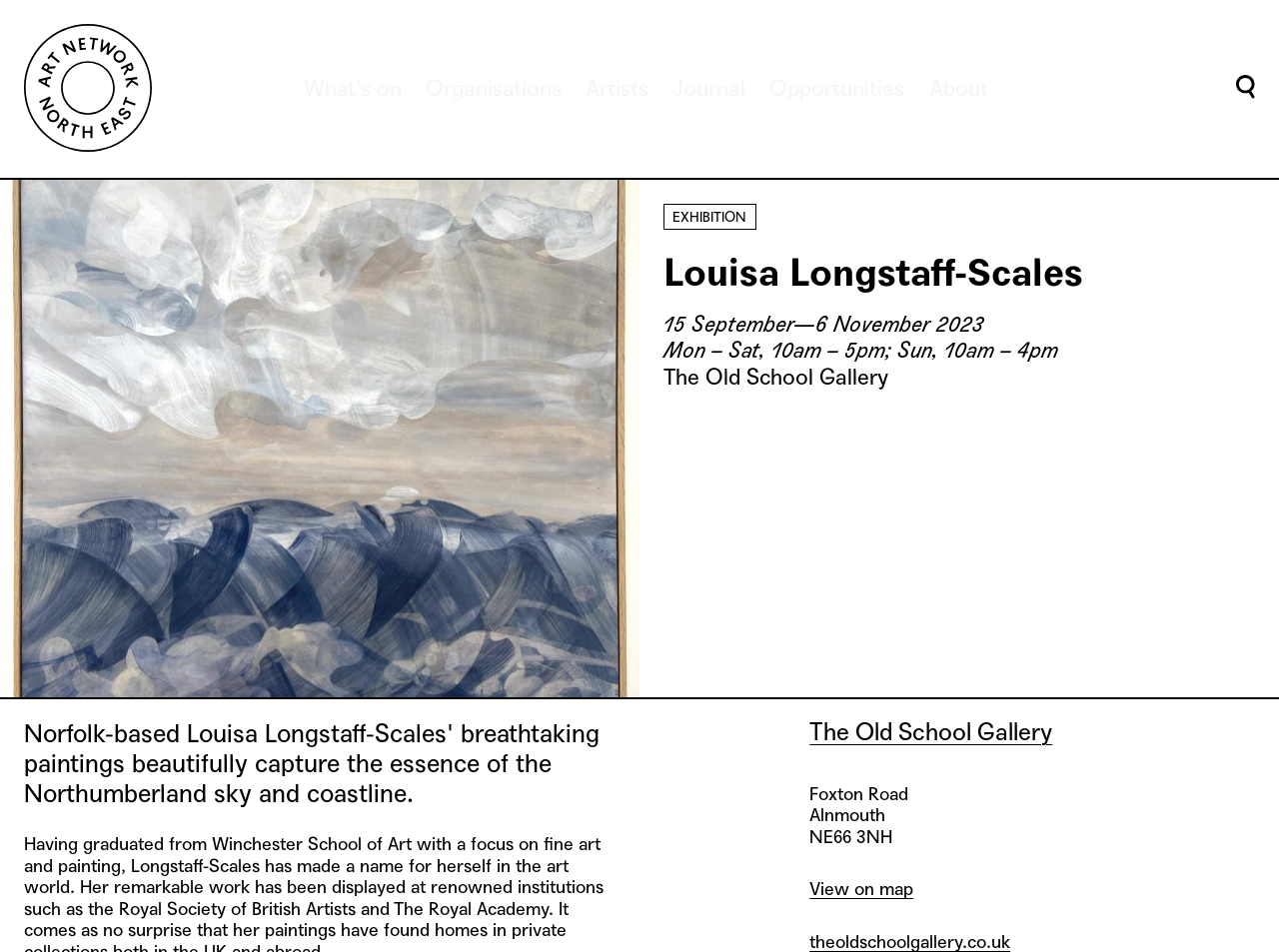Given the element description "What’s on" in the screenshot, predict the bounding box coordinates of that UI element.

[0.237, 0.082, 0.314, 0.105]